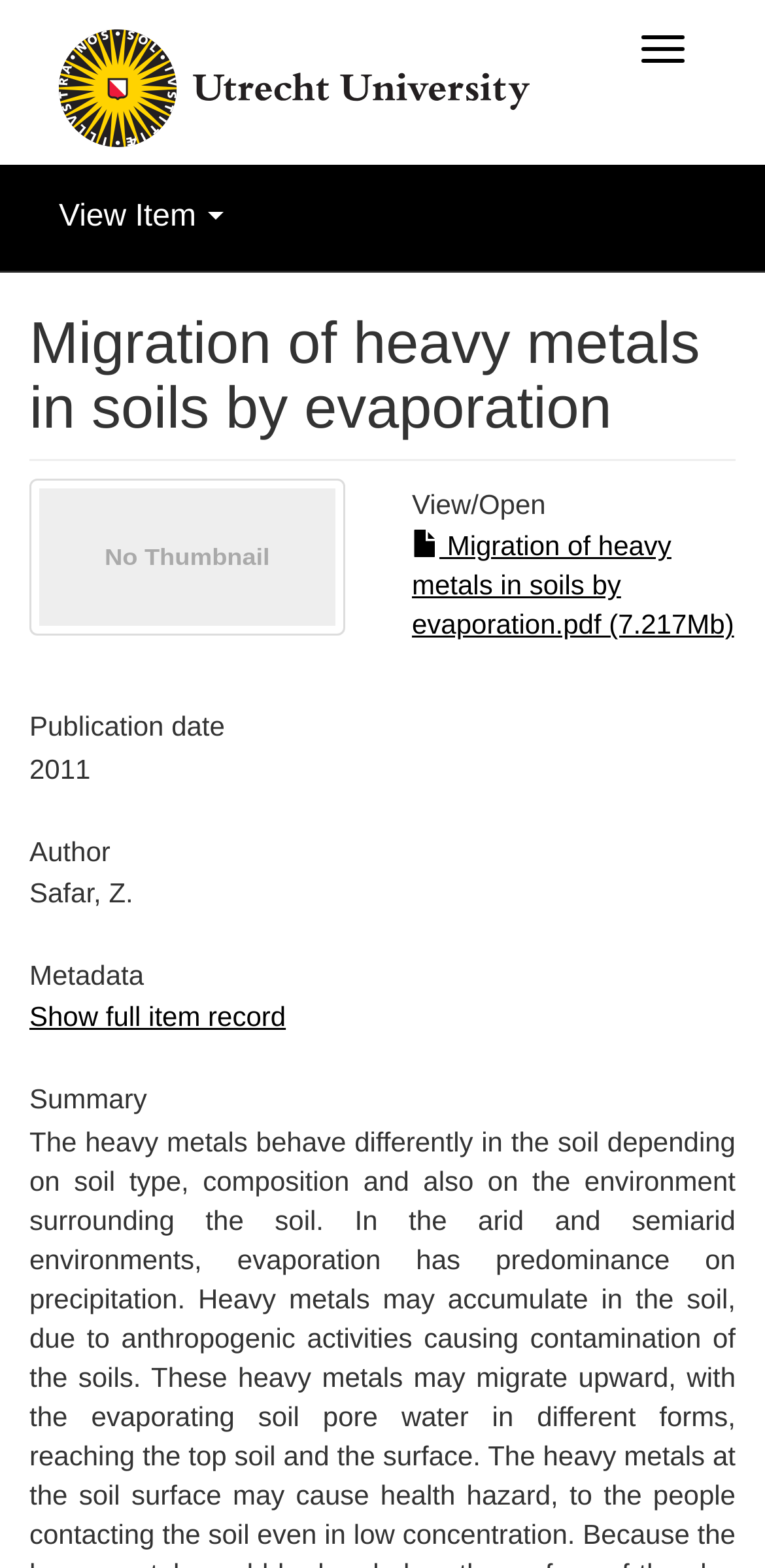Describe the webpage meticulously, covering all significant aspects.

The webpage appears to be a academic paper or research article page. At the top right corner, there is a "Toggle navigation" button. On the top left, there is a link with an accompanying image. Below the link, there is a "View Item" button. 

The main content of the page is divided into sections. The first section has a heading that matches the title "Migration of heavy metals in soils by evaporation". Below the heading, there is a thumbnail image with a caption "No Thumbnail [100%x80]". To the right of the image, there is a "View/ Open" heading and a link to download the PDF file of the article, which is 7.217Mb in size.

The next section has a "Publication date" heading, followed by the text "2011". Below this, there is an "Author" section with the text "Safar, Z.". Further down, there is a "Metadata" section with a link to "Show full item record". The final section has a "Summary" heading, but the actual summary text is not provided in the accessibility tree.